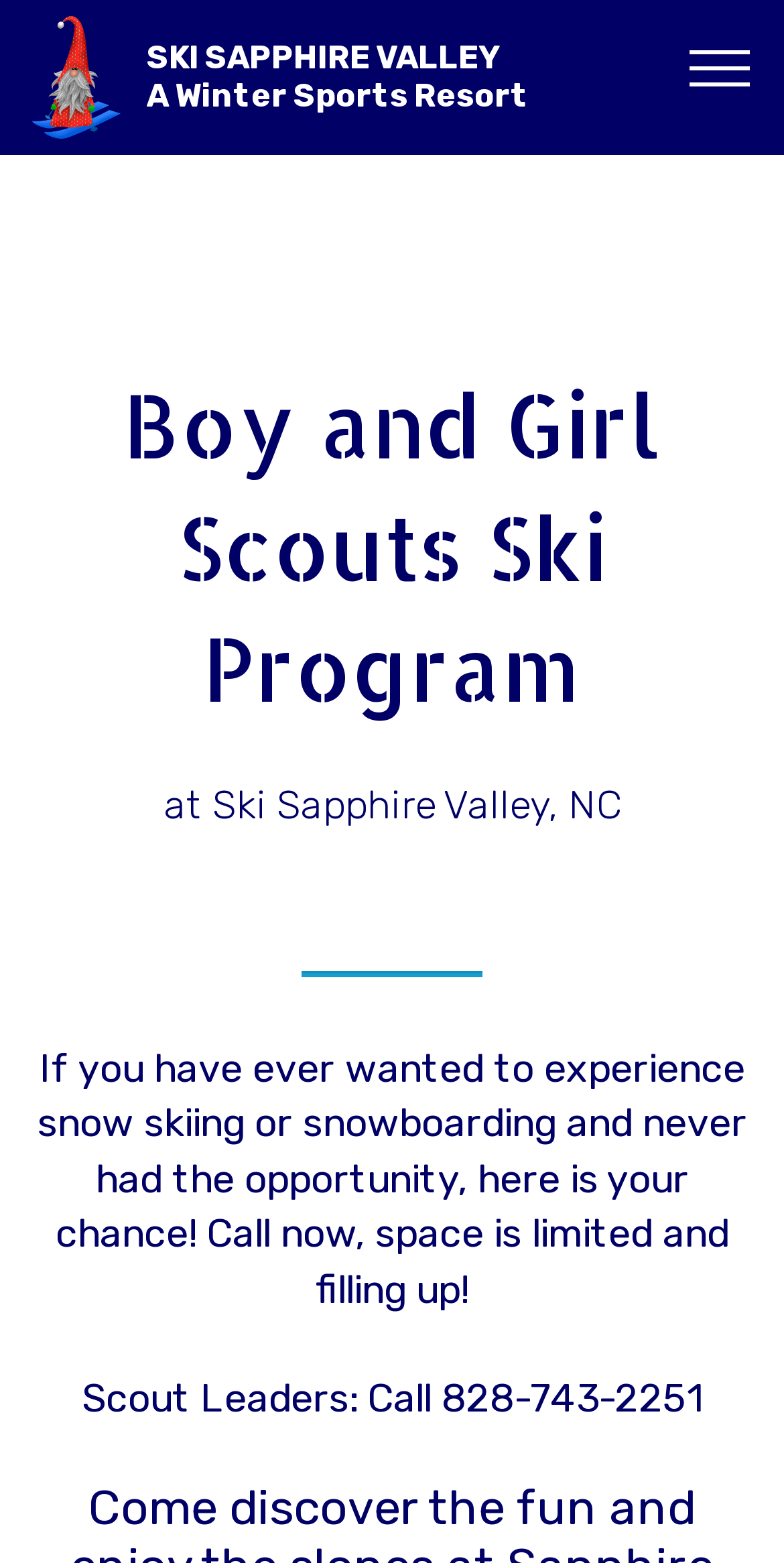What is the purpose of the webpage? From the image, respond with a single word or brief phrase.

Scouting program